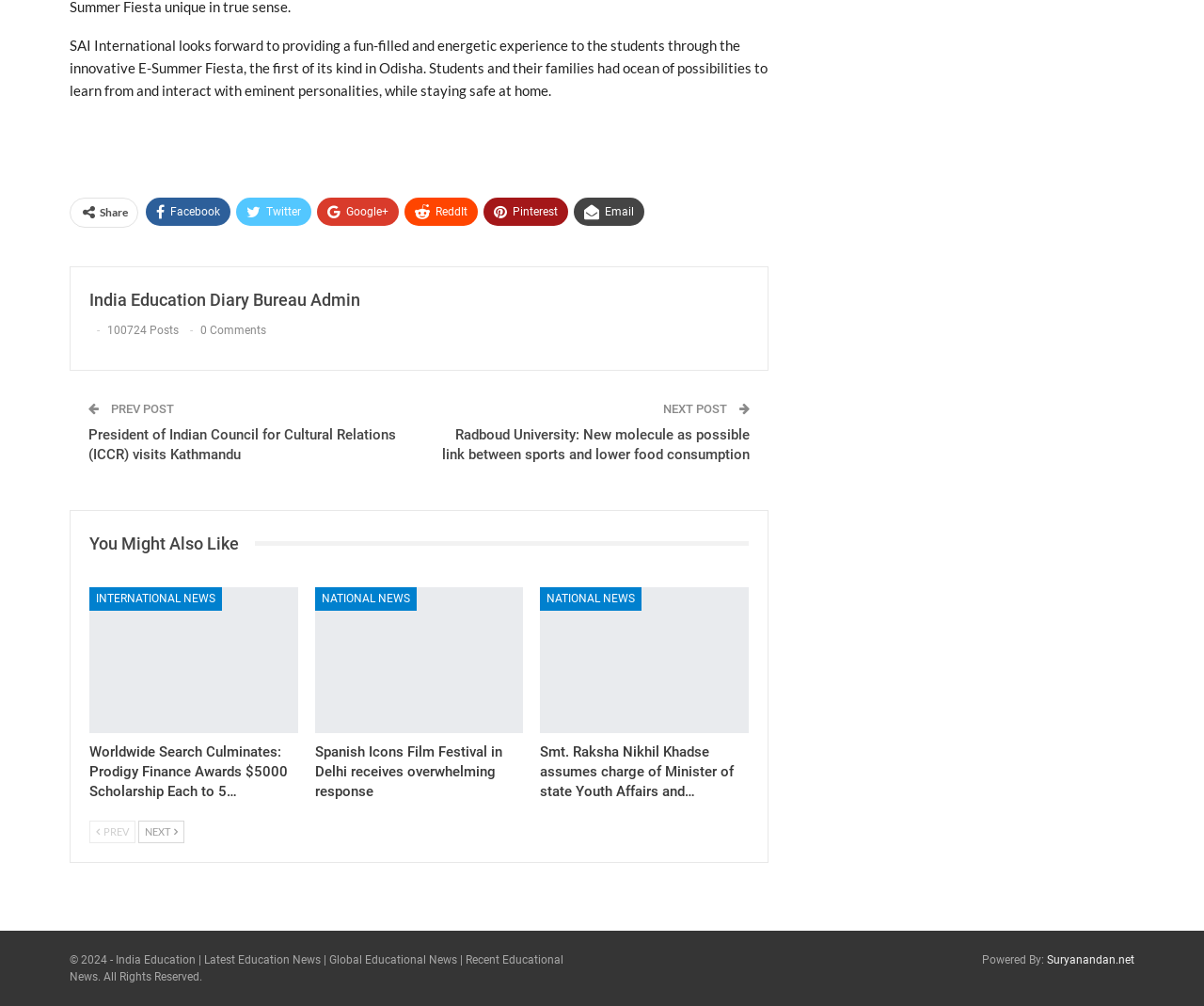Using the provided element description "Value Stocks", determine the bounding box coordinates of the UI element.

None